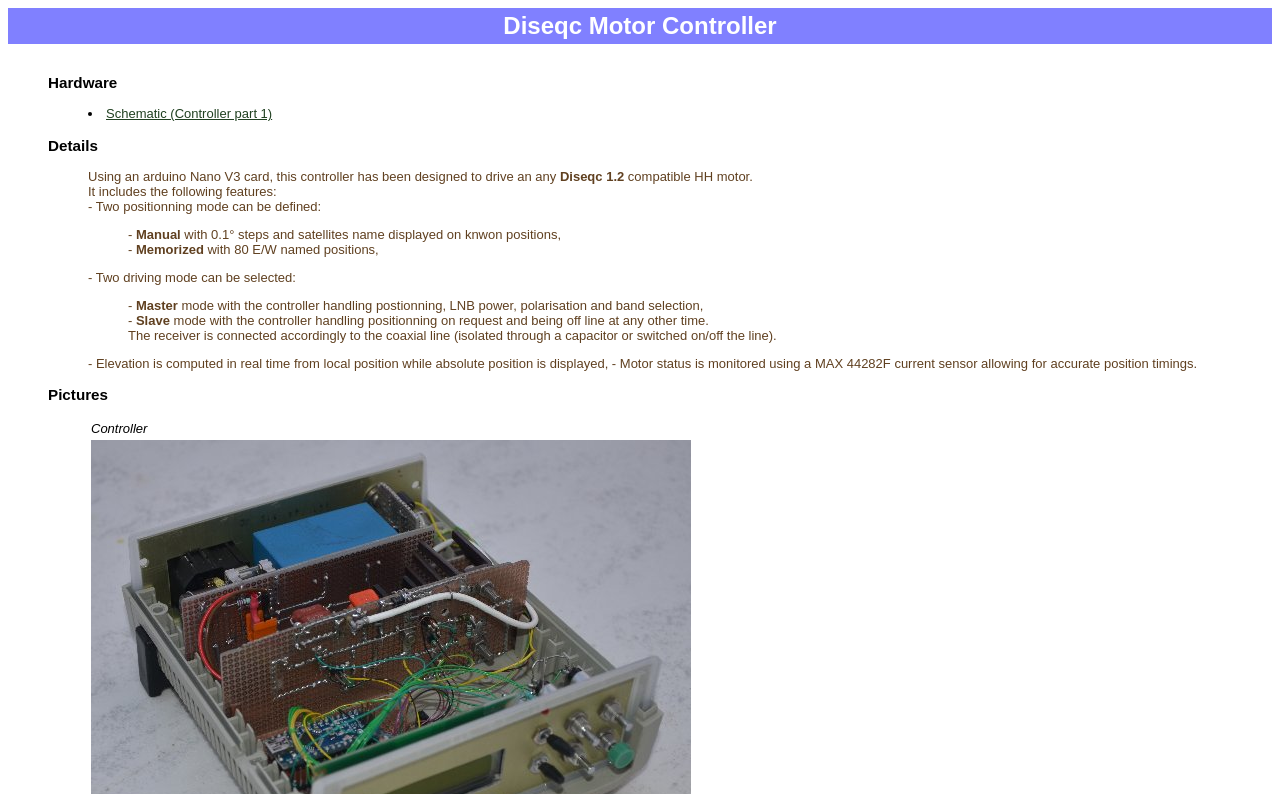Find the bounding box coordinates for the HTML element described in this sentence: "September 2012". Provide the coordinates as four float numbers between 0 and 1, in the format [left, top, right, bottom].

None